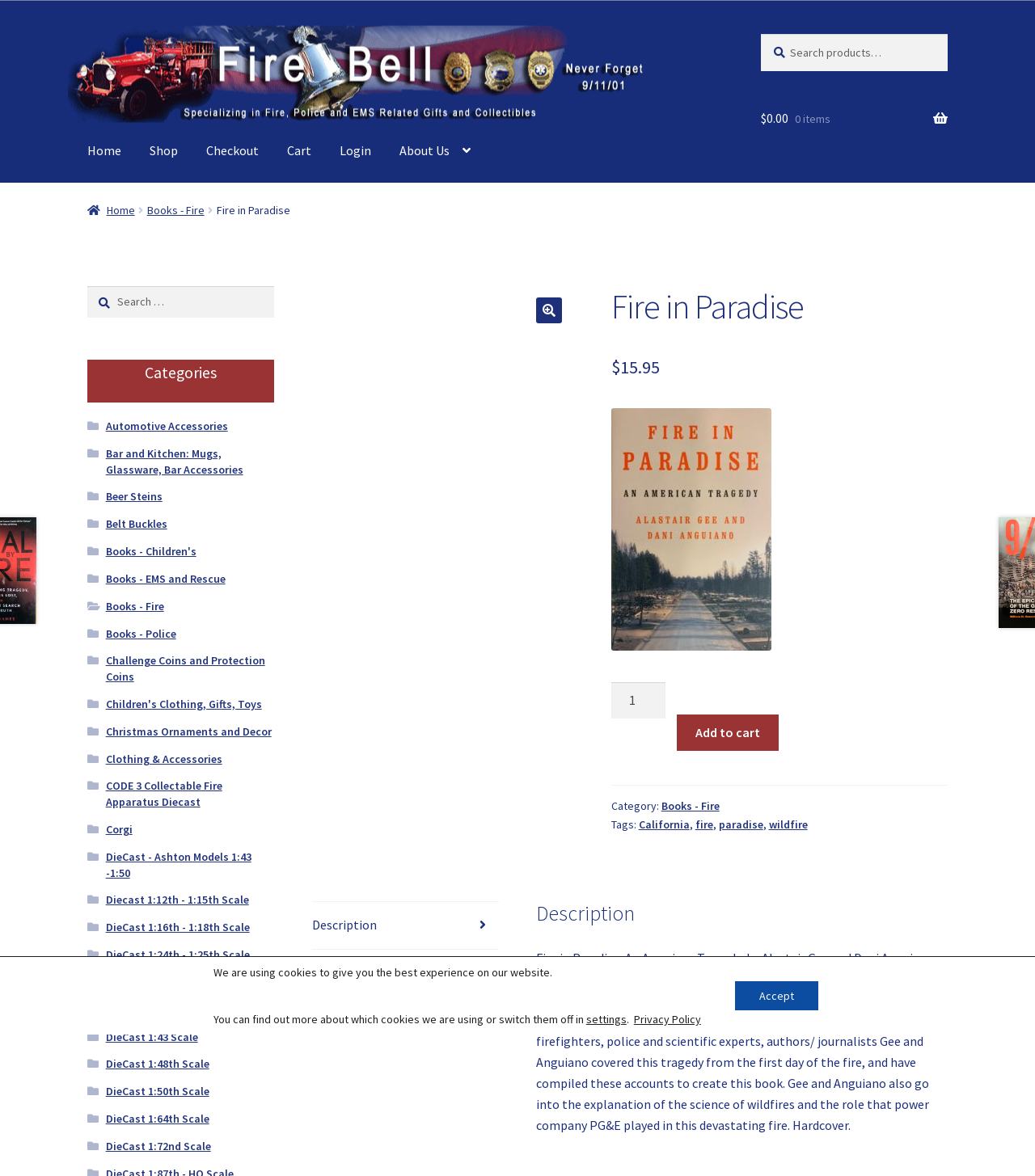Find the bounding box coordinates of the clickable element required to execute the following instruction: "Search for a category". Provide the coordinates as four float numbers between 0 and 1, i.e., [left, top, right, bottom].

[0.084, 0.243, 0.265, 0.27]